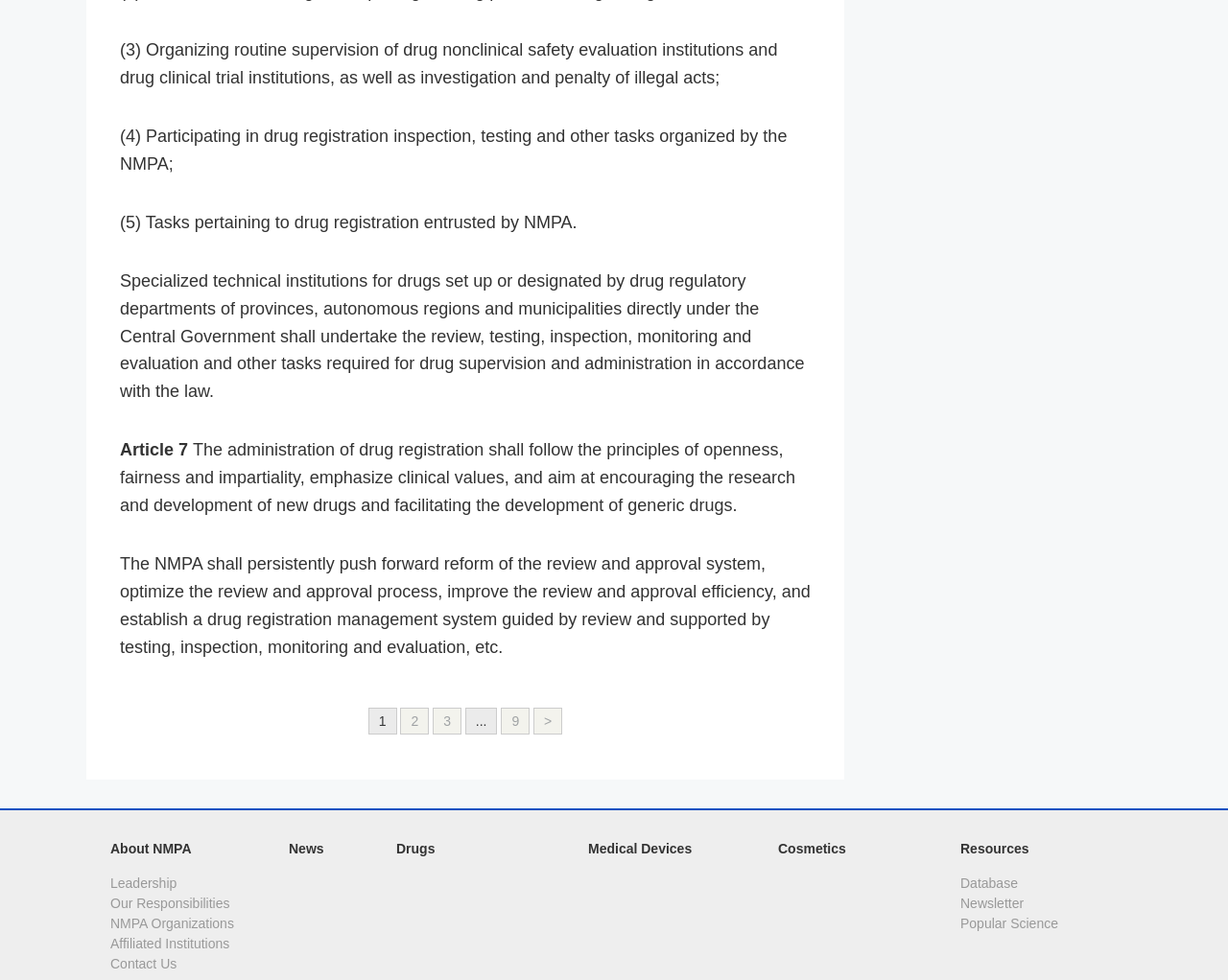Please answer the following question using a single word or phrase: 
What is the role of NMPA in drug registration?

Pushing forward reform